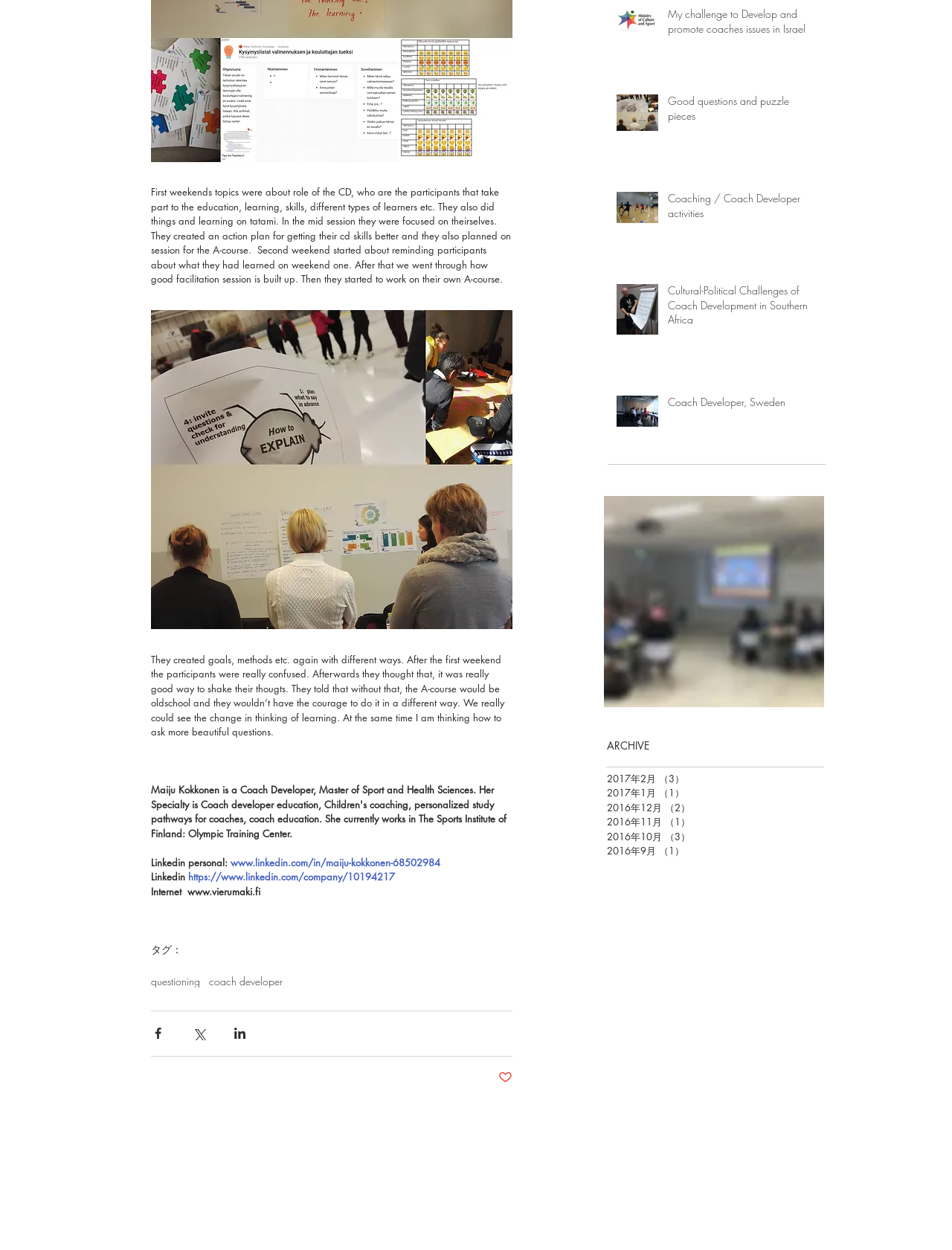Analyze the image and answer the question with as much detail as possible: 
What is the URL of the LinkedIn profile?

The URL of the LinkedIn profile is mentioned in the link element with the OCR text 'www.linkedin.com/in/maiju-kokkonen-68502984'.